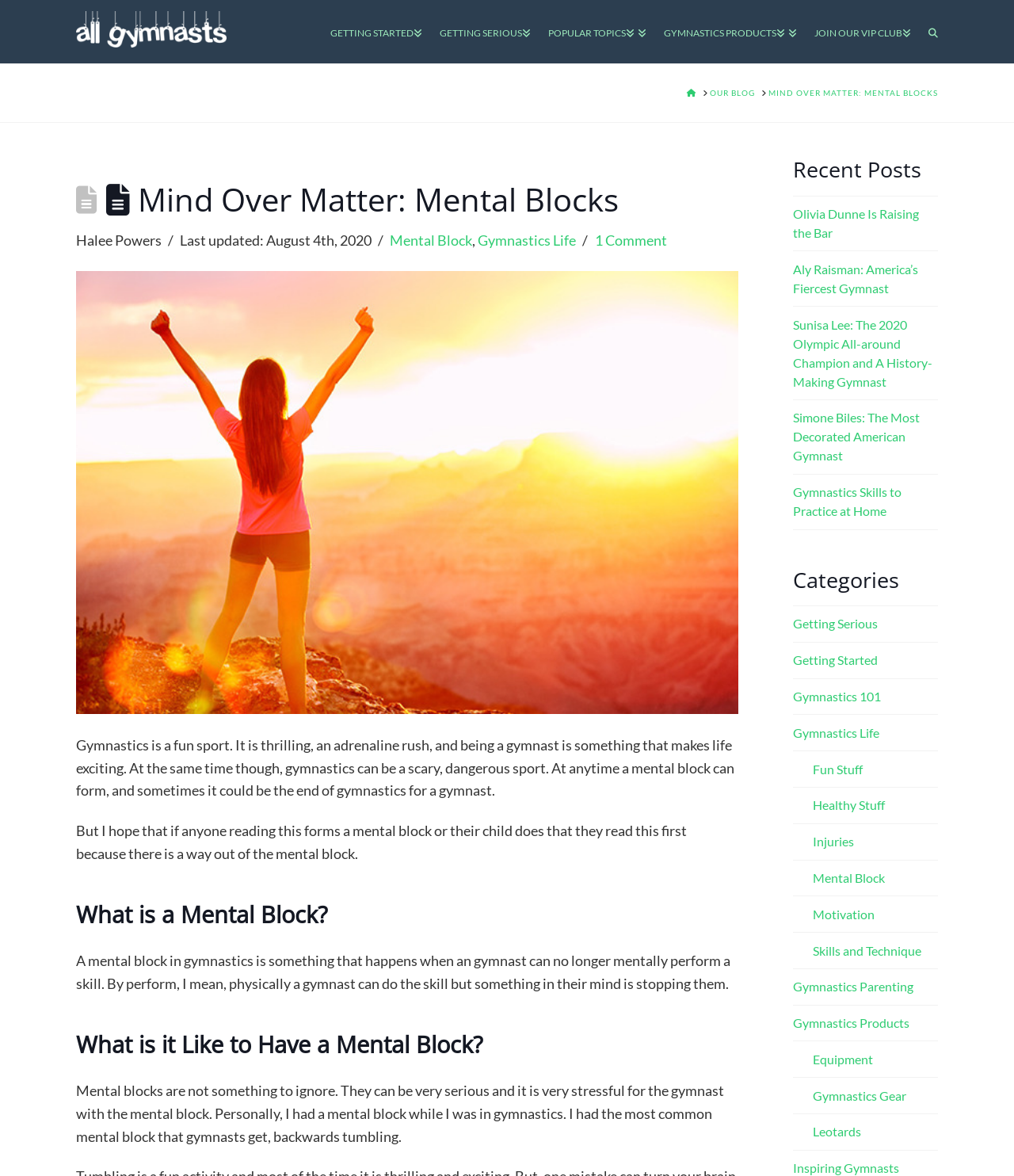Give the bounding box coordinates for the element described by: "Canadian Glazing Conference".

None